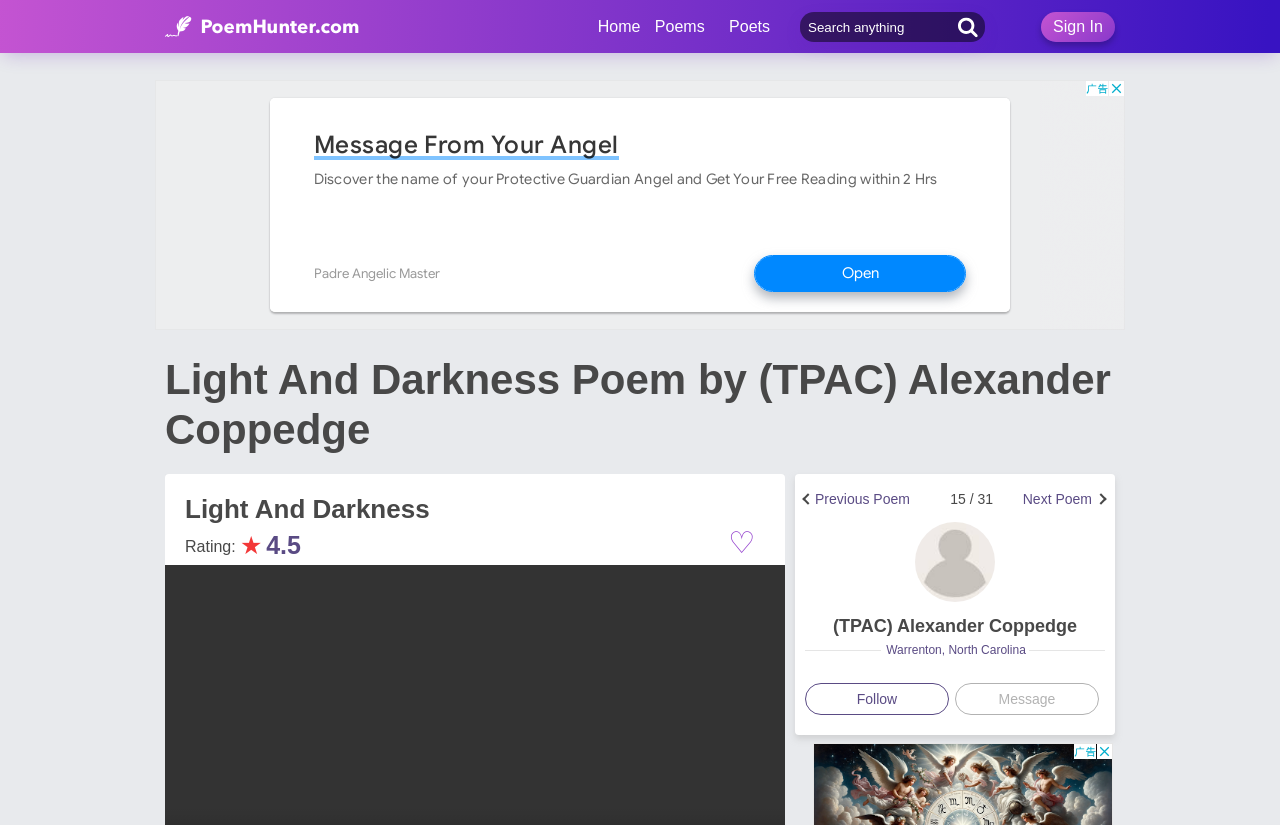Please find and report the bounding box coordinates of the element to click in order to perform the following action: "Sign in to the website". The coordinates should be expressed as four float numbers between 0 and 1, in the format [left, top, right, bottom].

[0.823, 0.022, 0.862, 0.043]